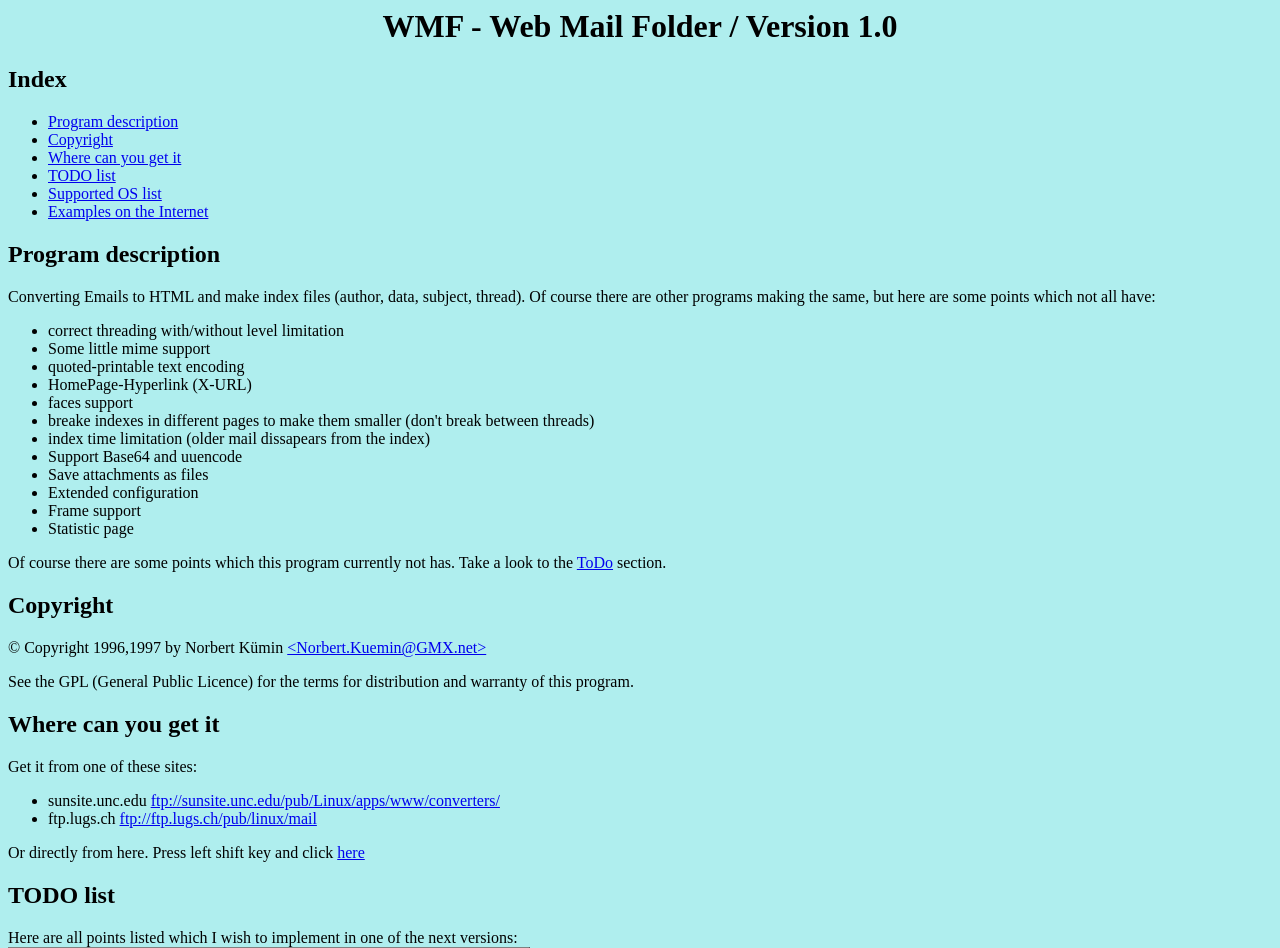Can you give a detailed response to the following question using the information from the image? Where can the program be downloaded from?

The section 'Where can you get it' lists the websites from which the program can be downloaded, including sunsite.unc.edu and ftp.lugs.ch, as mentioned in the text 'Get it from one of these sites:'.